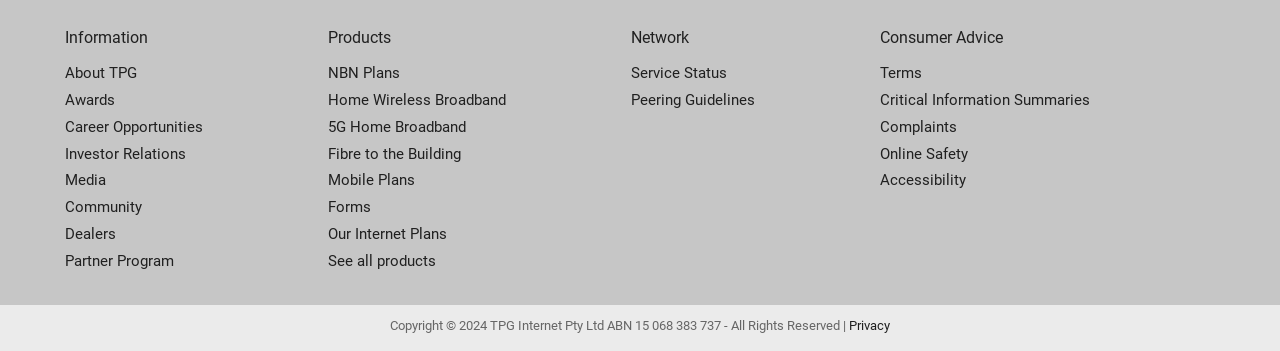Kindly determine the bounding box coordinates for the clickable area to achieve the given instruction: "Explore NBN plans".

[0.256, 0.171, 0.493, 0.248]